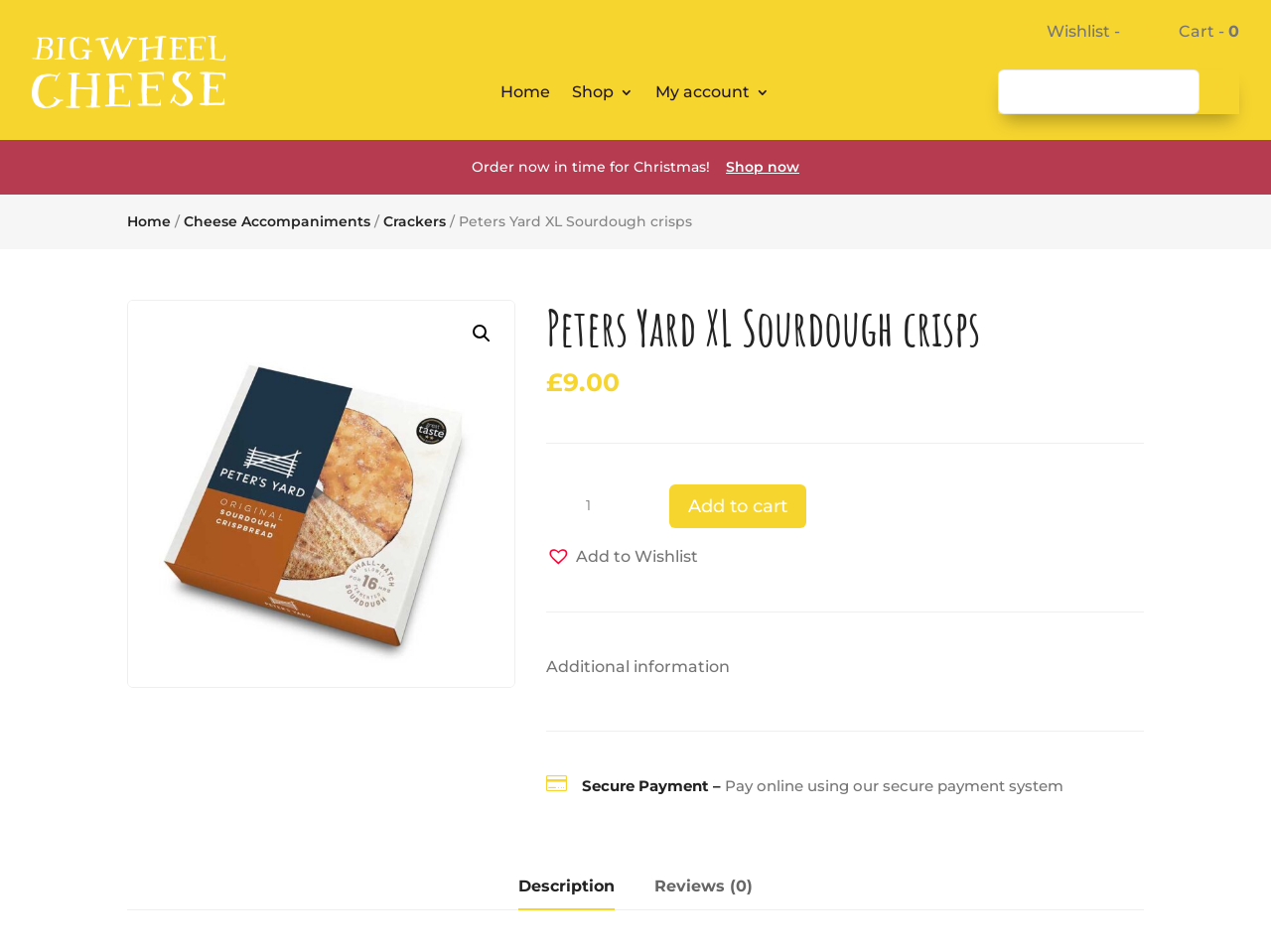Please locate the bounding box coordinates of the element that should be clicked to achieve the given instruction: "Search for products".

[0.785, 0.073, 0.975, 0.12]